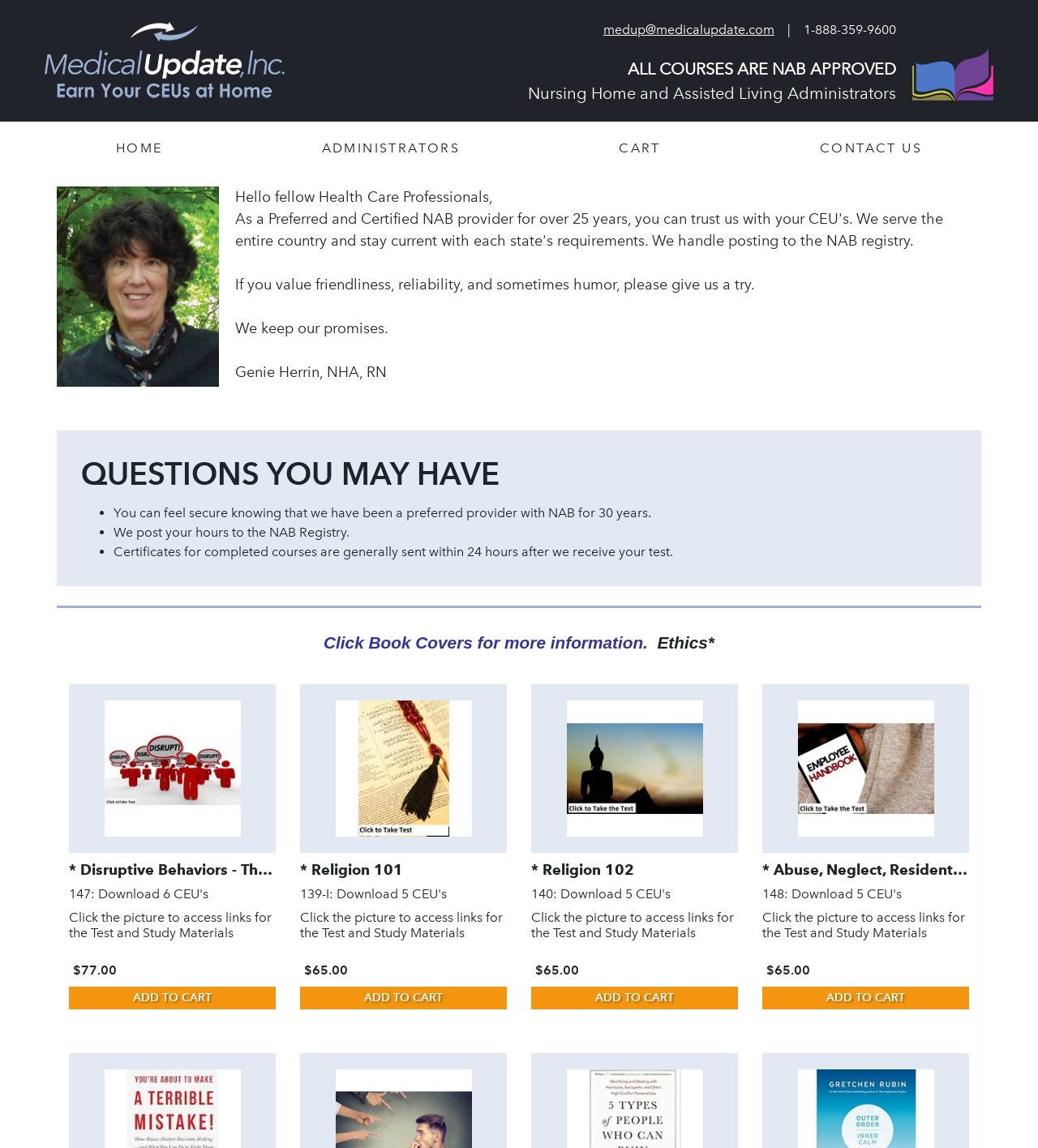Determine the bounding box coordinates of the area to click in order to meet this instruction: "Click the 'ADD TO CART' button for 'Abuse, Neglect, Resident's Rights'".

[0.734, 0.859, 0.934, 0.879]